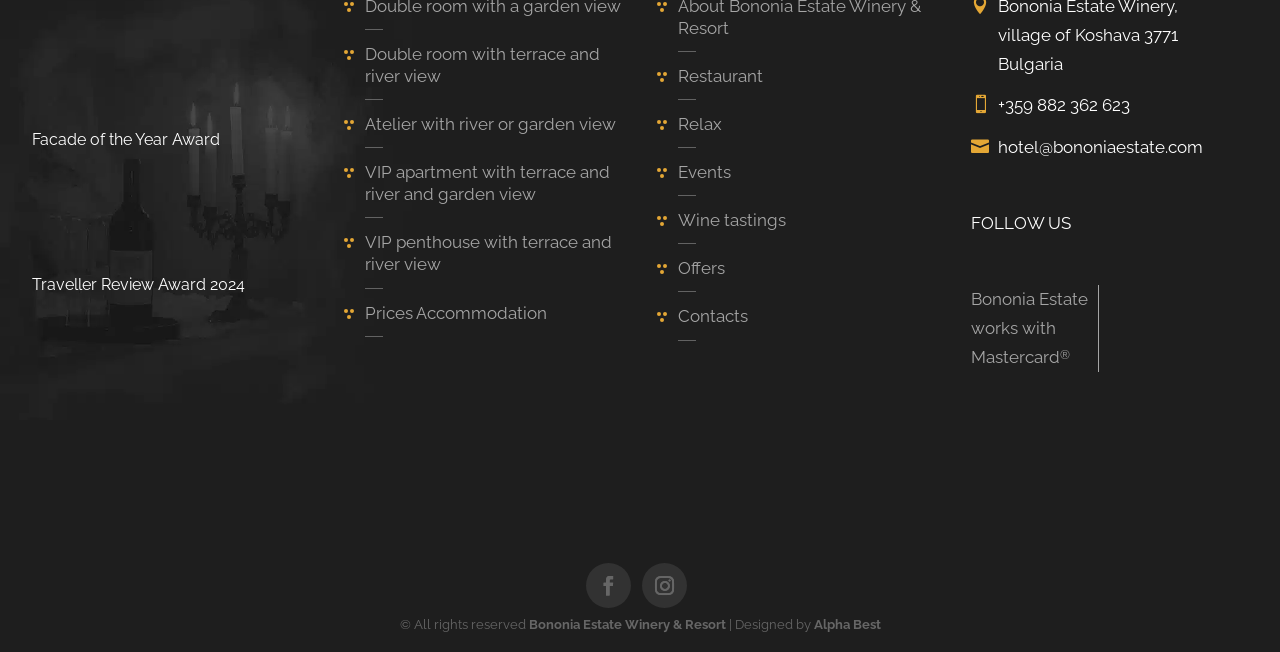Use one word or a short phrase to answer the question provided: 
What types of rooms are available?

Double room, Atelier, VIP apartment, VIP penthouse